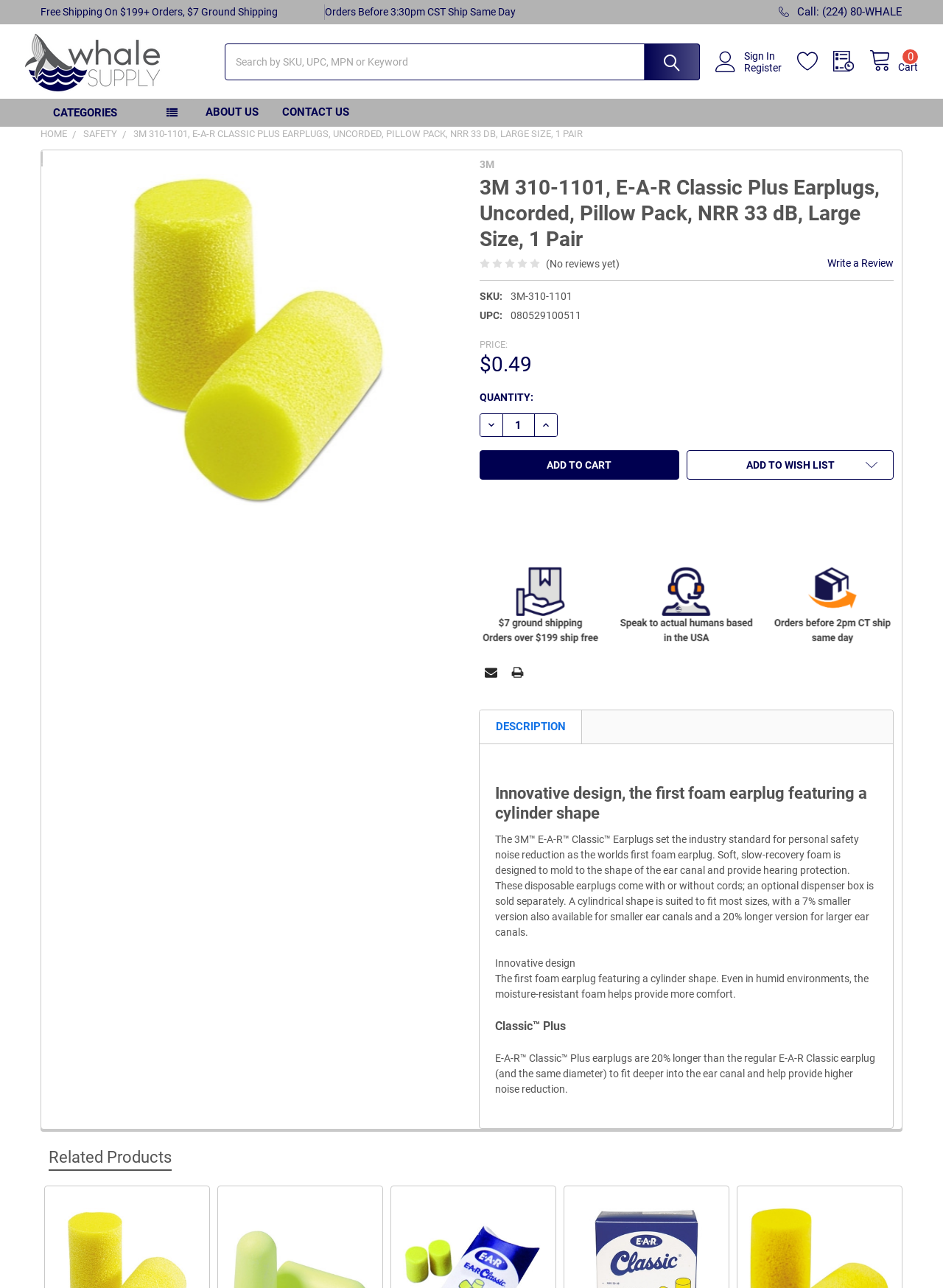Highlight the bounding box coordinates of the element you need to click to perform the following instruction: "Search using the 'Search' button."

None